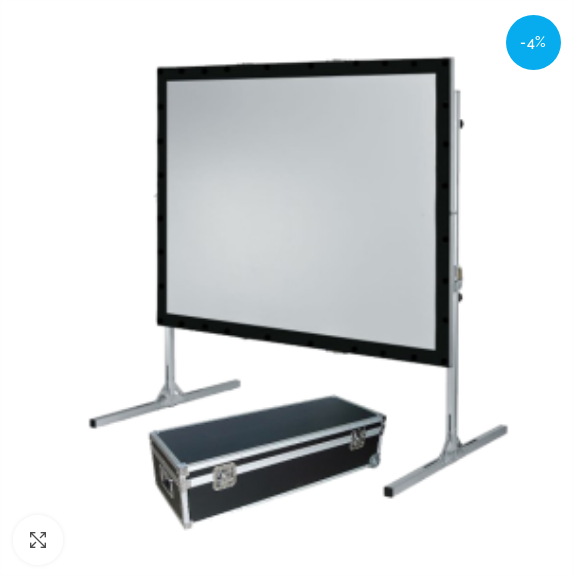Generate an in-depth description of the visual content.

The image showcases a Rear Projection Screen measuring 72×96 inches, prominently featuring a large, clear viewing surface framed by a black border. The screen is supported by sturdy silver legs with a wide base for stability. In front of the screen is a sleek black storage case, which is designed for easy transport and protection of the screen. This setup is ideal for presentations, allowing projectors to deliver bright and sharp images, making it a versatile choice for both corporate and casual settings. The image indicates a current promotional discount of 4% off the original price, enhancing its appeal for potential buyers looking for quality projection solutions.